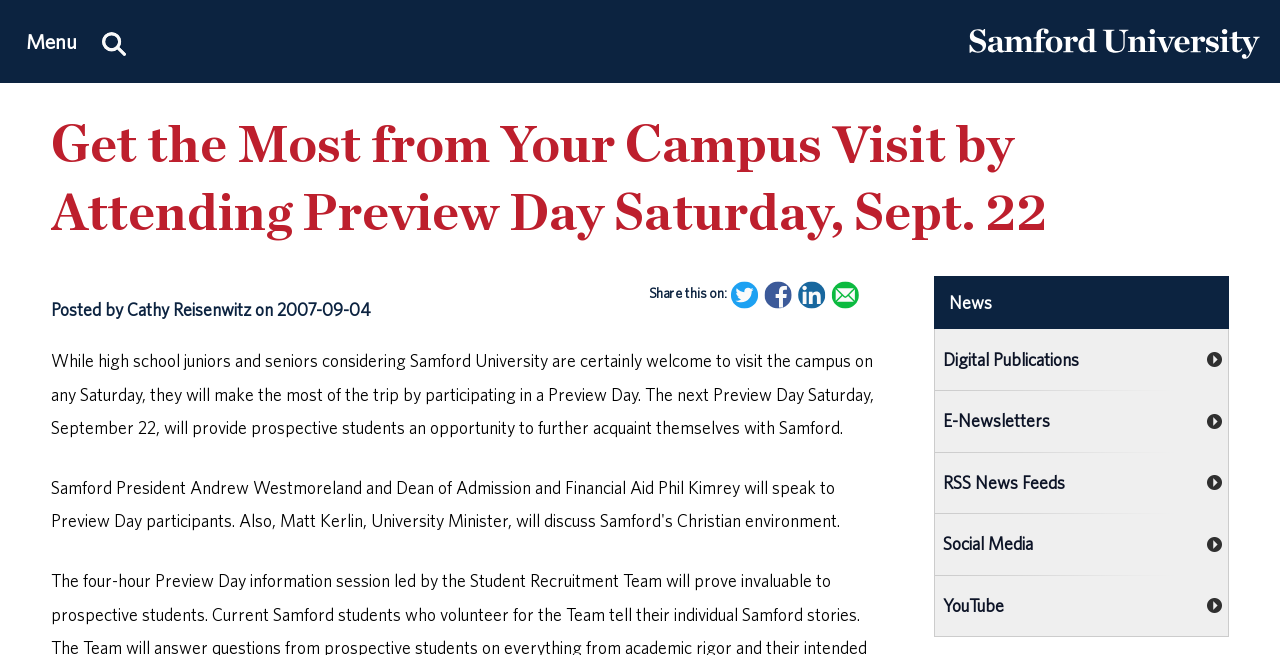Find the headline of the webpage and generate its text content.

Get the Most from Your Campus Visit by Attending Preview Day Saturday, Sept. 22